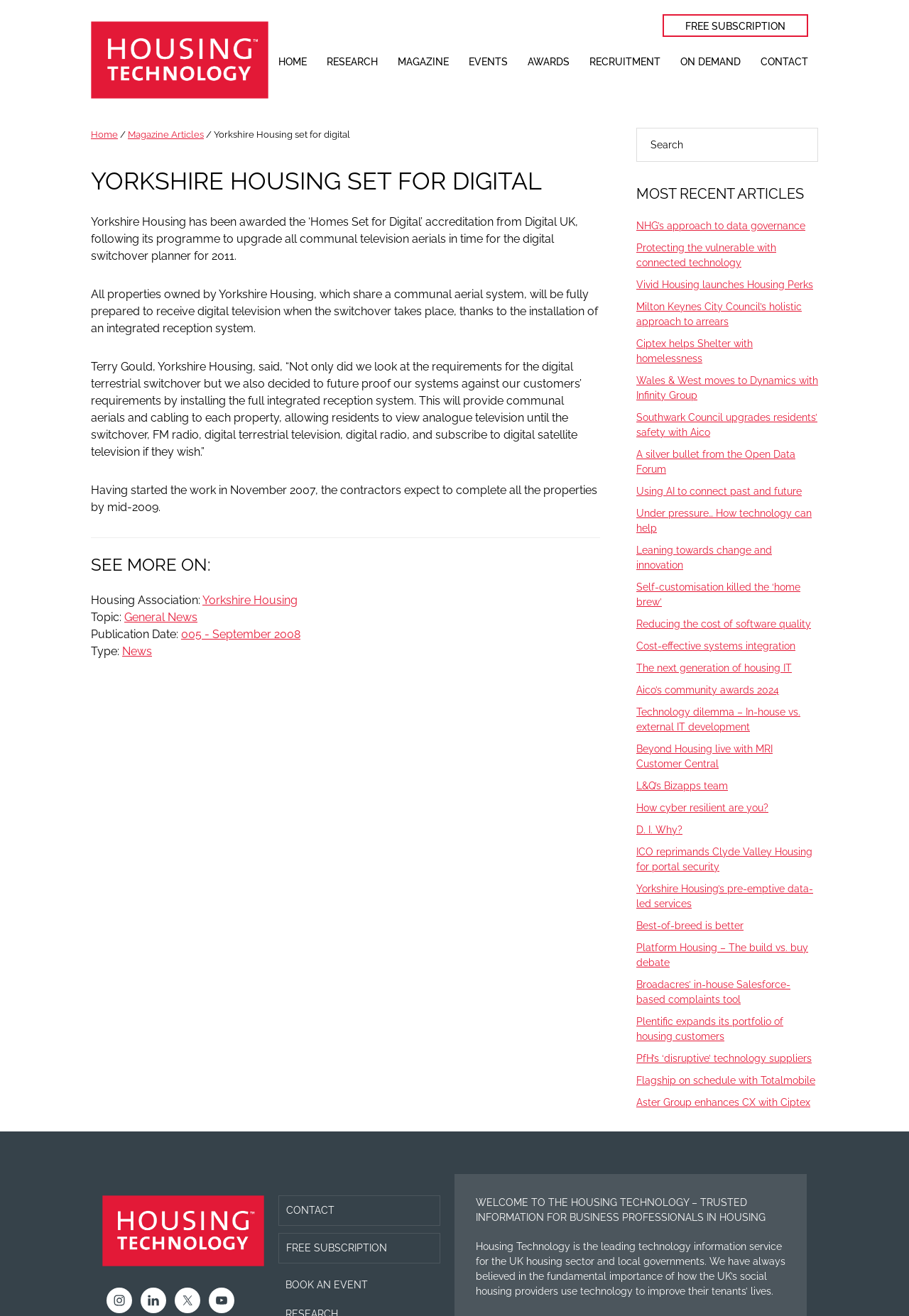Using the element description: "On Demand", determine the bounding box coordinates. The coordinates should be in the format [left, top, right, bottom], with values between 0 and 1.

[0.748, 0.039, 0.815, 0.061]